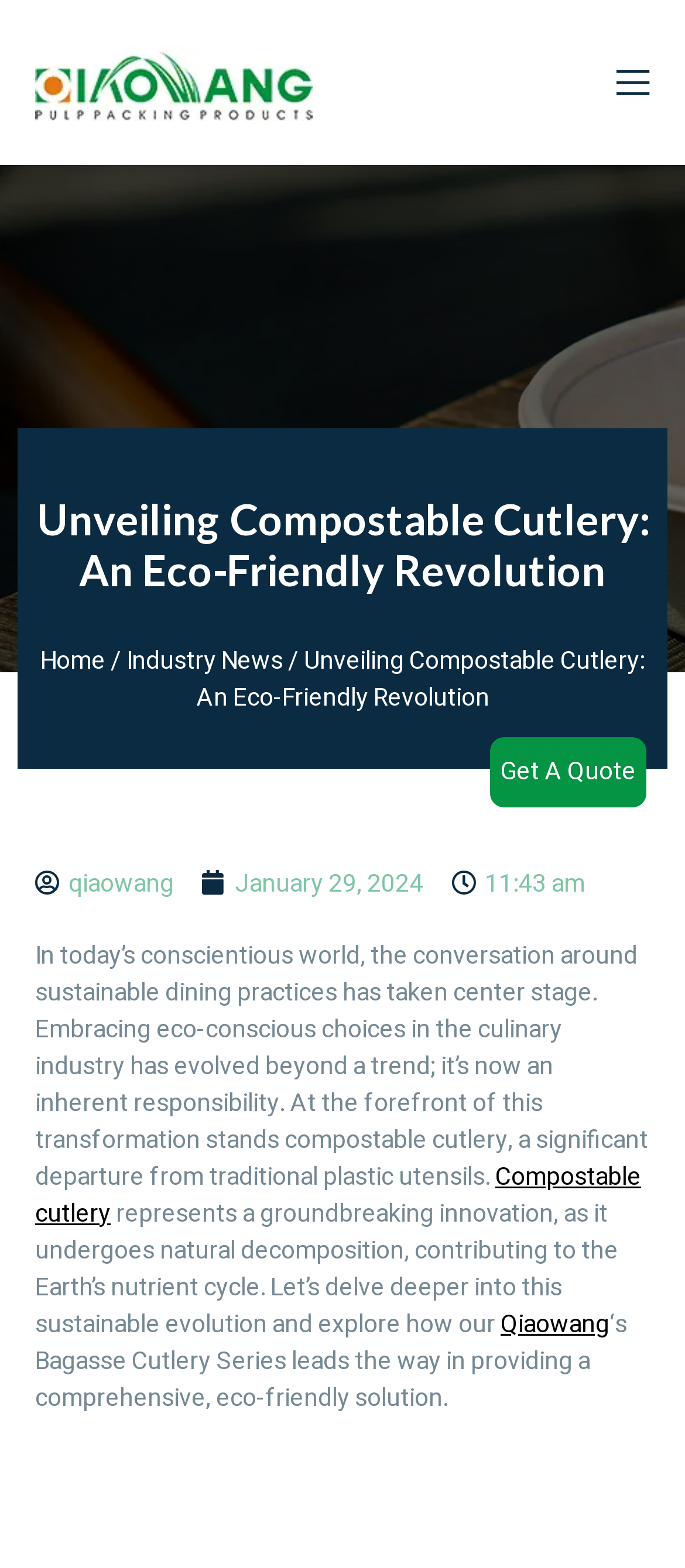Give a full account of the webpage's elements and their arrangement.

The webpage is about an article titled "Unveiling Compostable Cutlery: An Eco-Friendly Revolution". At the top left, there is a link, and to its right, a button is positioned. Below these elements, a large heading displays the article title, taking up most of the width. 

Underneath the heading, a navigation menu is situated, consisting of three links: "Home", "Industry News", and a separator in between. To the right of the navigation menu, a link to the article title is repeated, followed by a link to "qiaowang" and another link to the date "January 29, 2024". The time "11:43 am" is displayed to the right of the date.

The main content of the article starts below, with a paragraph discussing sustainable dining practices and the importance of eco-conscious choices in the culinary industry. This paragraph is followed by a link to "Compostable cutlery", which is a significant innovation in sustainable evolution. The text continues to explain the benefits of compostable cutlery, including its natural decomposition and contribution to the Earth's nutrient cycle.

Further down, a link to "Qiaowang" is positioned, and the text describes how Qiaowang's Bagasse Cutlery Series provides a comprehensive, eco-friendly solution. On the right side of the page, a "Get A Quote" link is situated, slightly above the middle of the page.